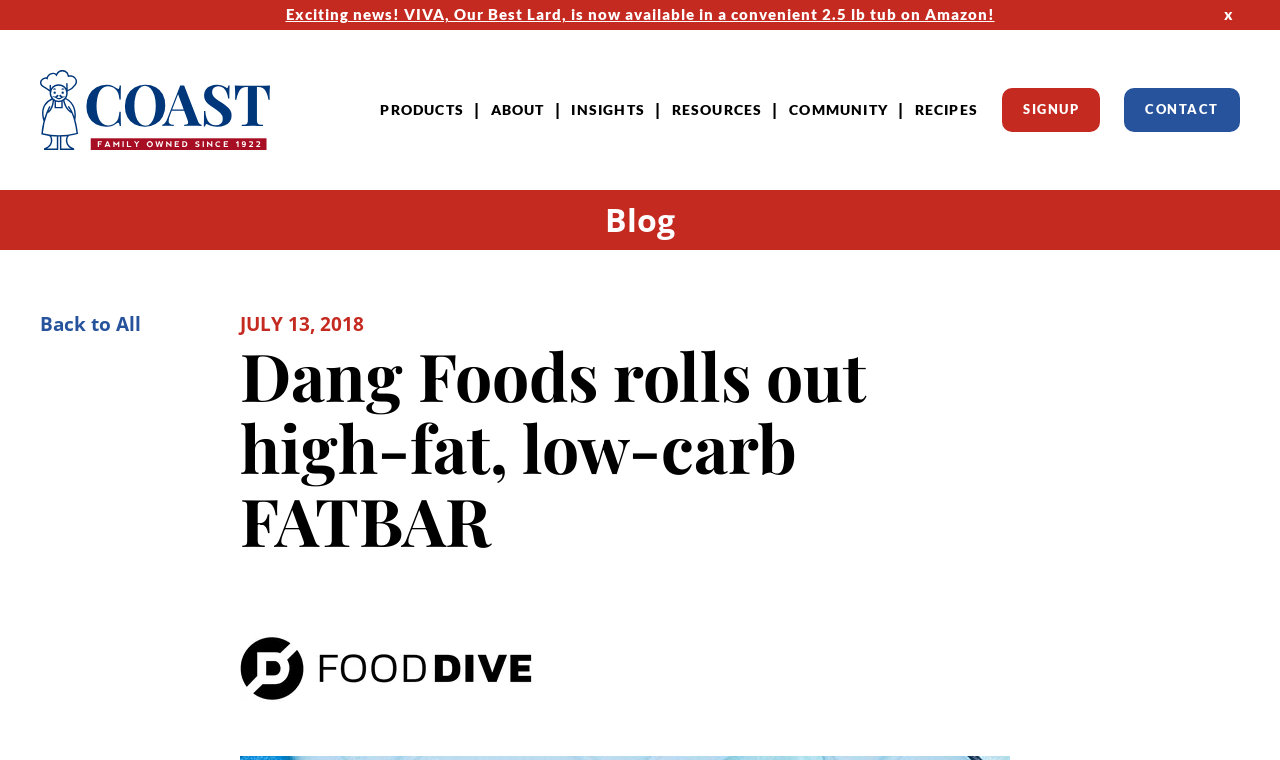Please find the main title text of this webpage.

Dang Foods rolls out high-fat, low-carb FATBAR